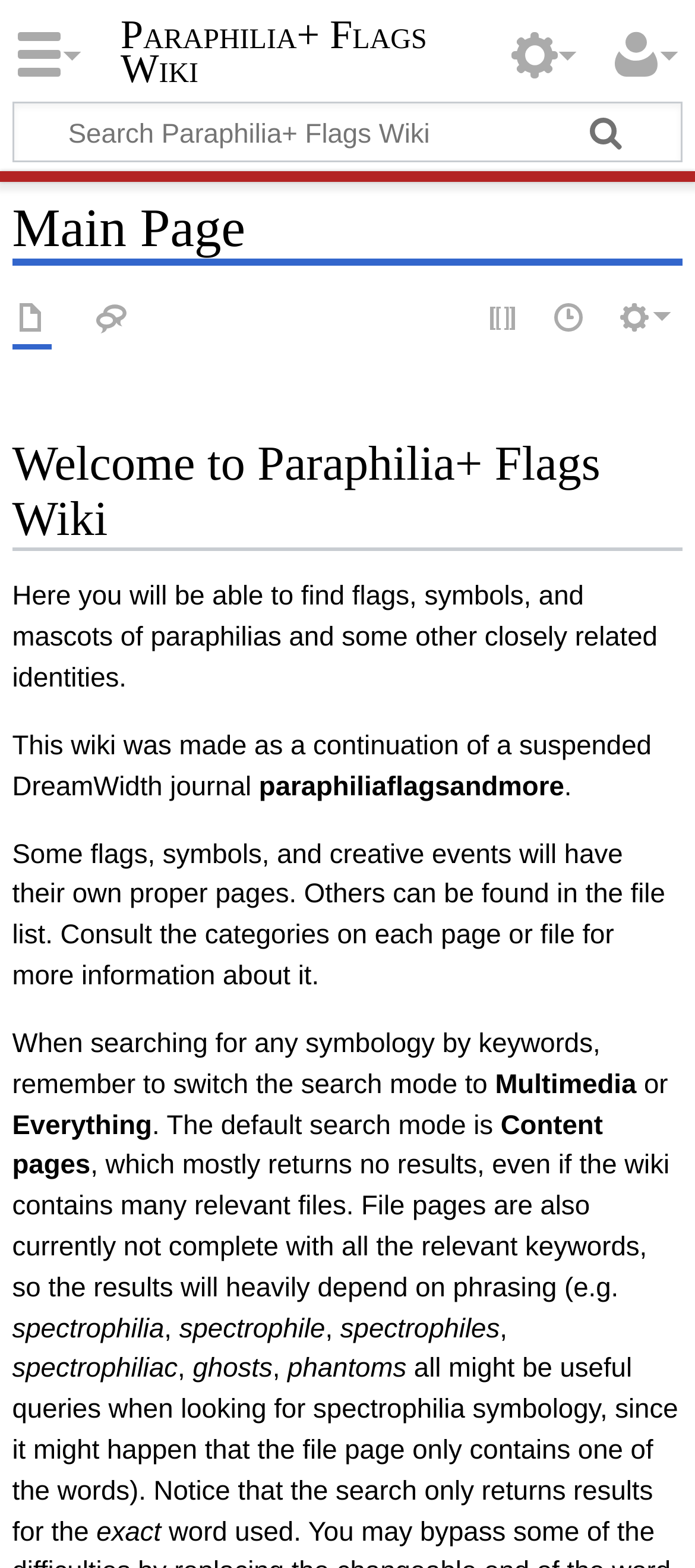What is the purpose of the search box?
Please provide a comprehensive answer based on the details in the screenshot.

The search box is labeled as 'Search Paraphilia+ Flags Wiki' and has a key shortcut of Alt+f, indicating that it is used to search the wiki for specific content.